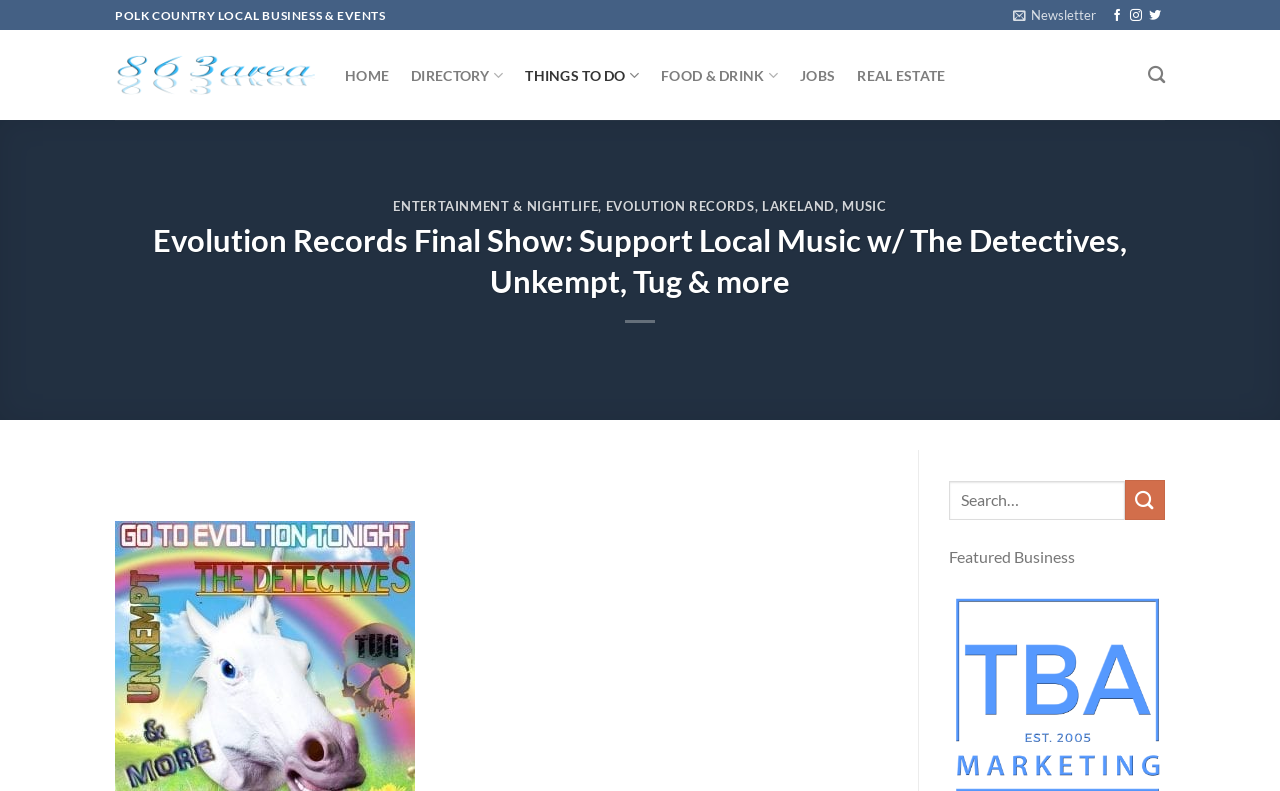Please specify the bounding box coordinates for the clickable region that will help you carry out the instruction: "Search for something".

[0.741, 0.607, 0.91, 0.657]